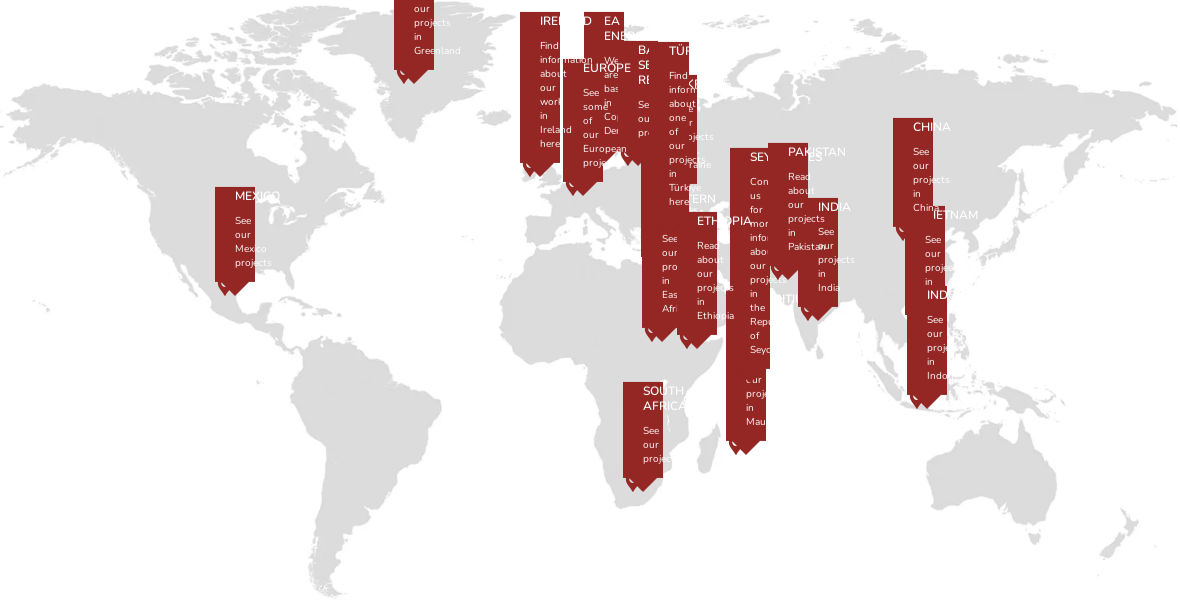Give a detailed account of what is happening in the image.

This image features a world map highlighting various regions where projects are undertaken, visually representing global outreach and collaboration. Each marked area provides insight into specific projects, with prominent labels for countries such as Mexico, Vietnam, China, and several others, indicating places where the organization has had an impact. The map is complemented by calls to action, inviting viewers to "See our projects" in different countries, fostering a sense of connection and interest in the organization's international initiatives. Overall, this visual serves as an effective tool to showcase the organization's diverse global presence and the various contributions made in these regions.